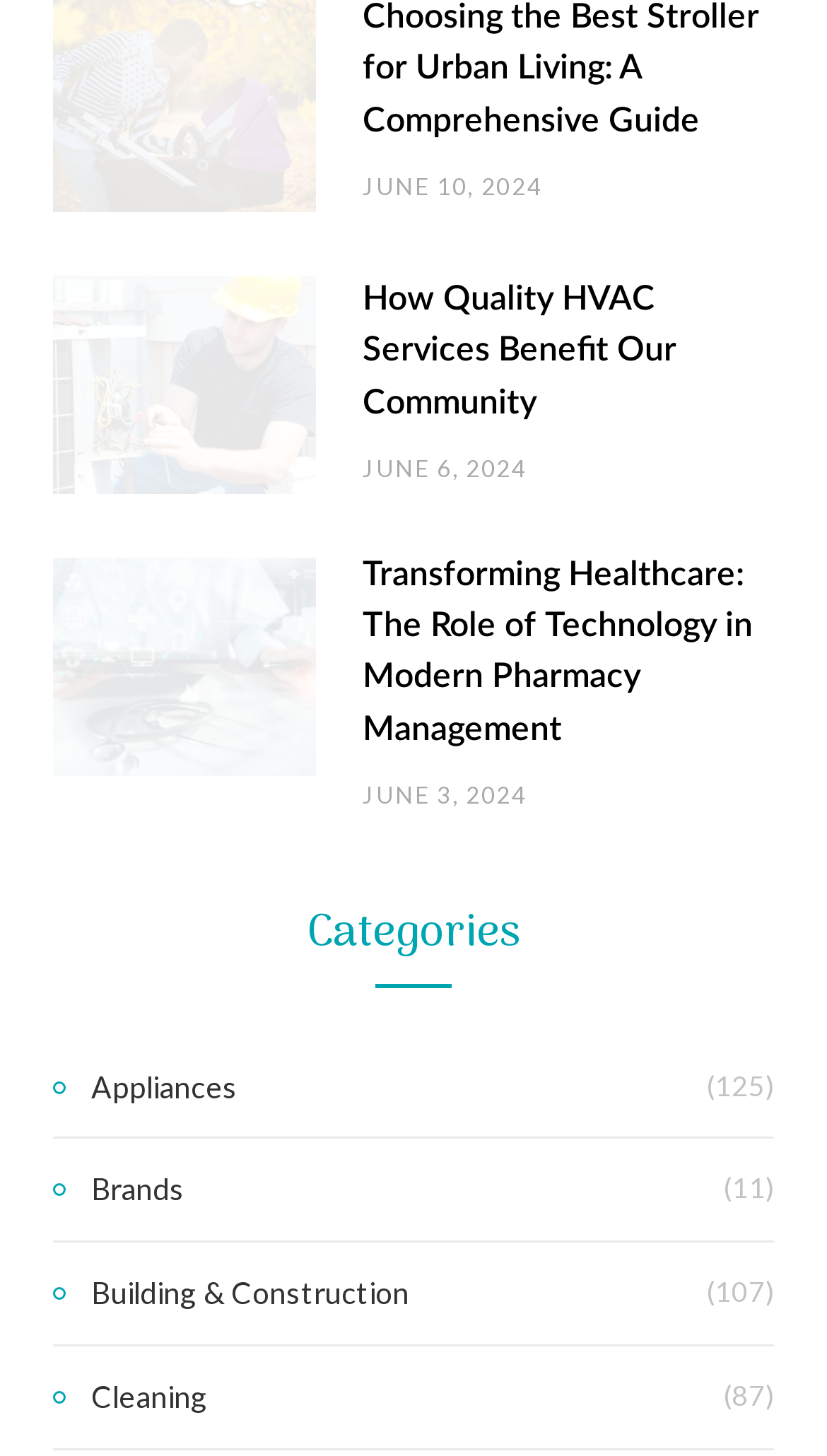Please locate the bounding box coordinates of the region I need to click to follow this instruction: "Click on 'GARDENING'".

[0.403, 0.015, 0.597, 0.031]